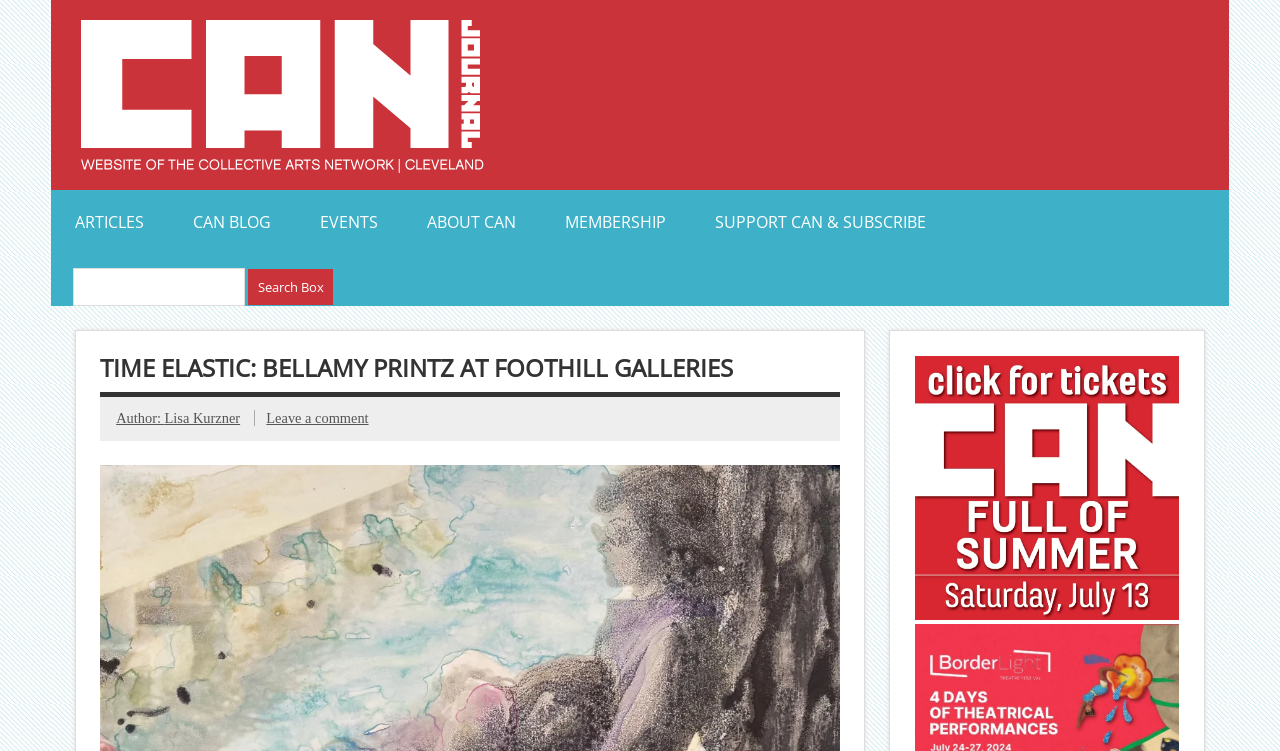Locate the bounding box coordinates of the area you need to click to fulfill this instruction: 'Visit the CAN blog'. The coordinates must be in the form of four float numbers ranging from 0 to 1: [left, top, right, bottom].

[0.132, 0.253, 0.231, 0.338]